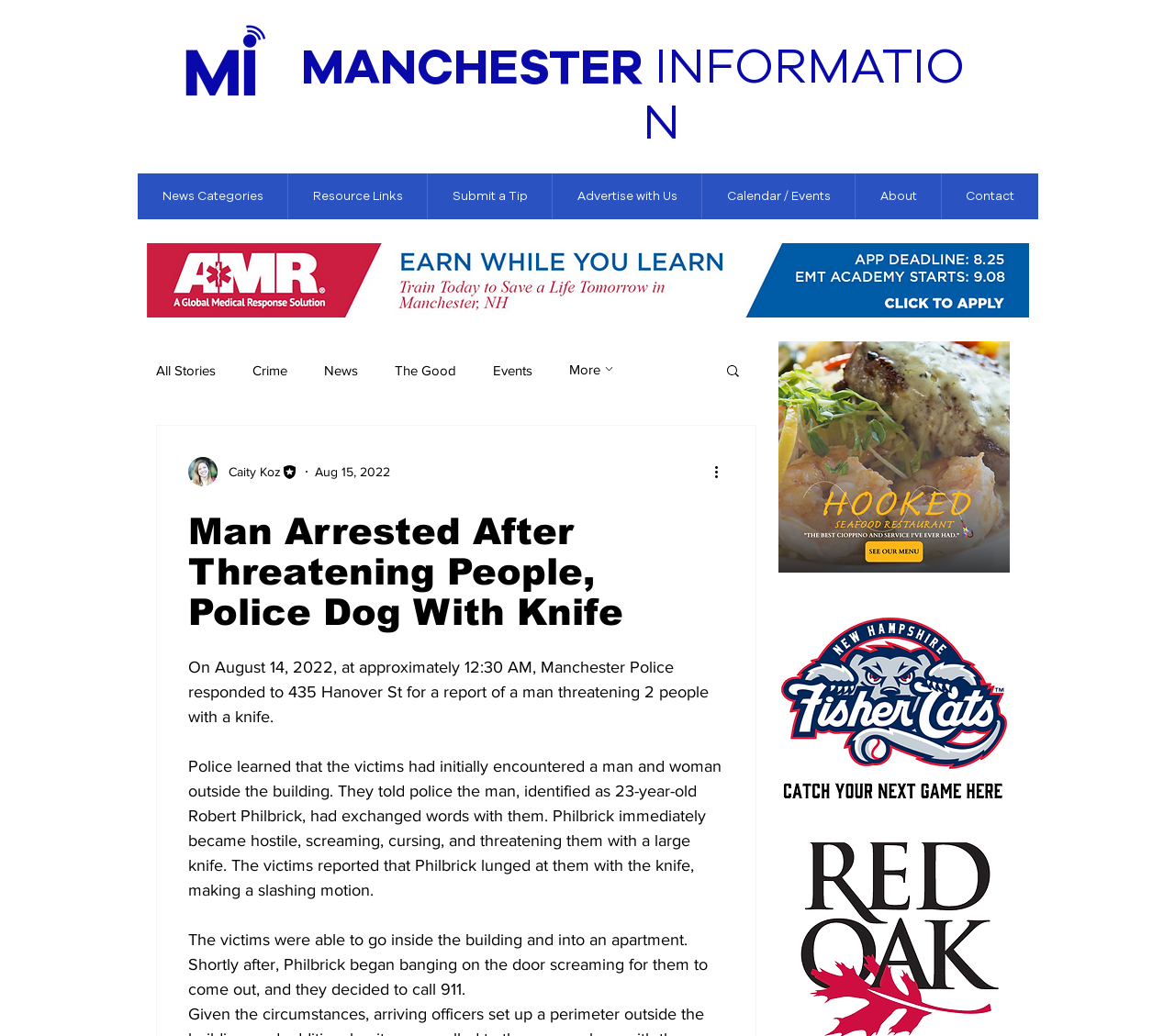Please identify the coordinates of the bounding box for the clickable region that will accomplish this instruction: "Click the 'Search' button".

[0.616, 0.35, 0.631, 0.368]